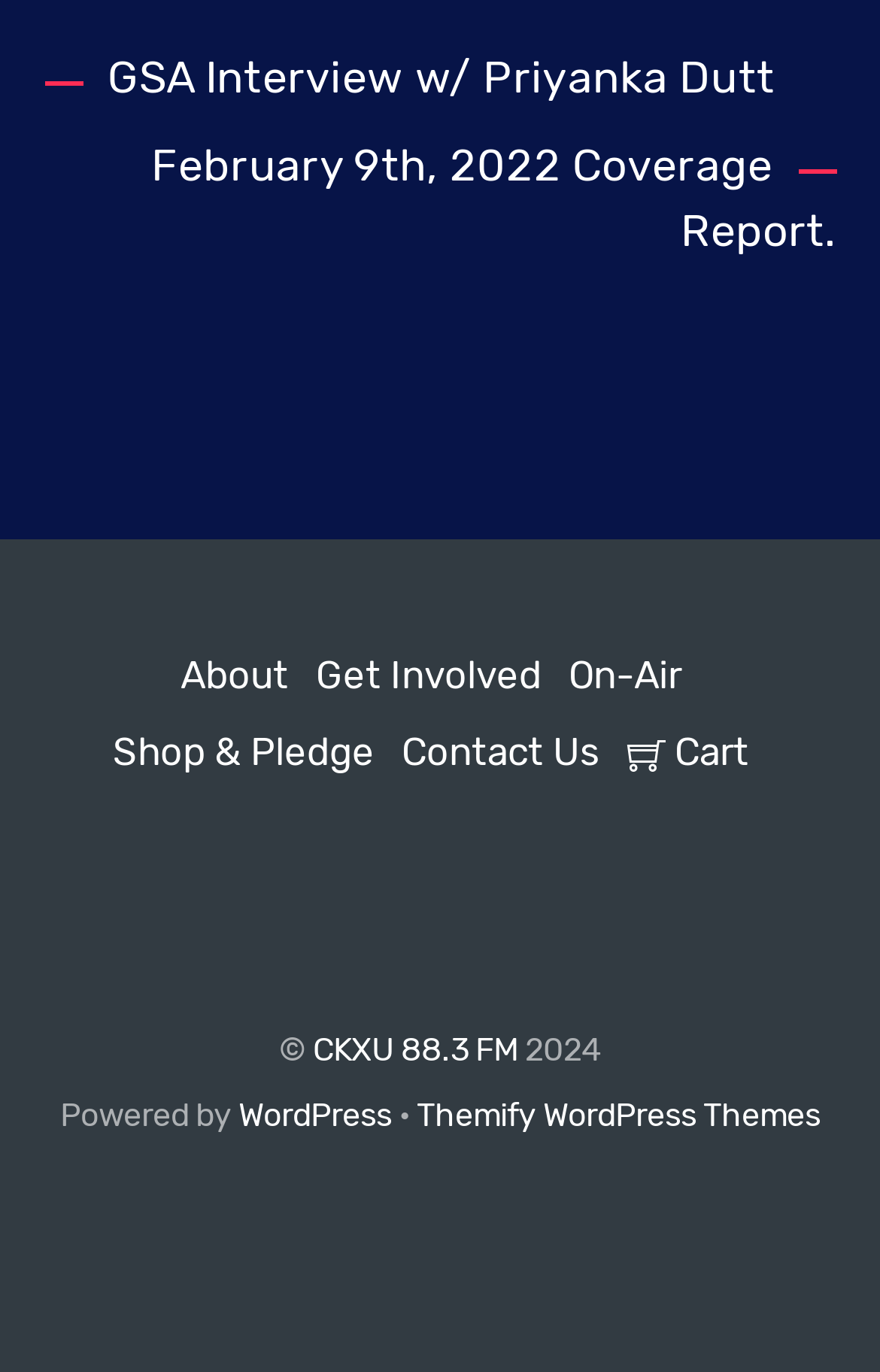What is the year of copyright?
Based on the image, answer the question with as much detail as possible.

I found the answer by looking at the StaticText element with the text '2024' which is located at the bottom of the webpage, indicating that it is the year of copyright.